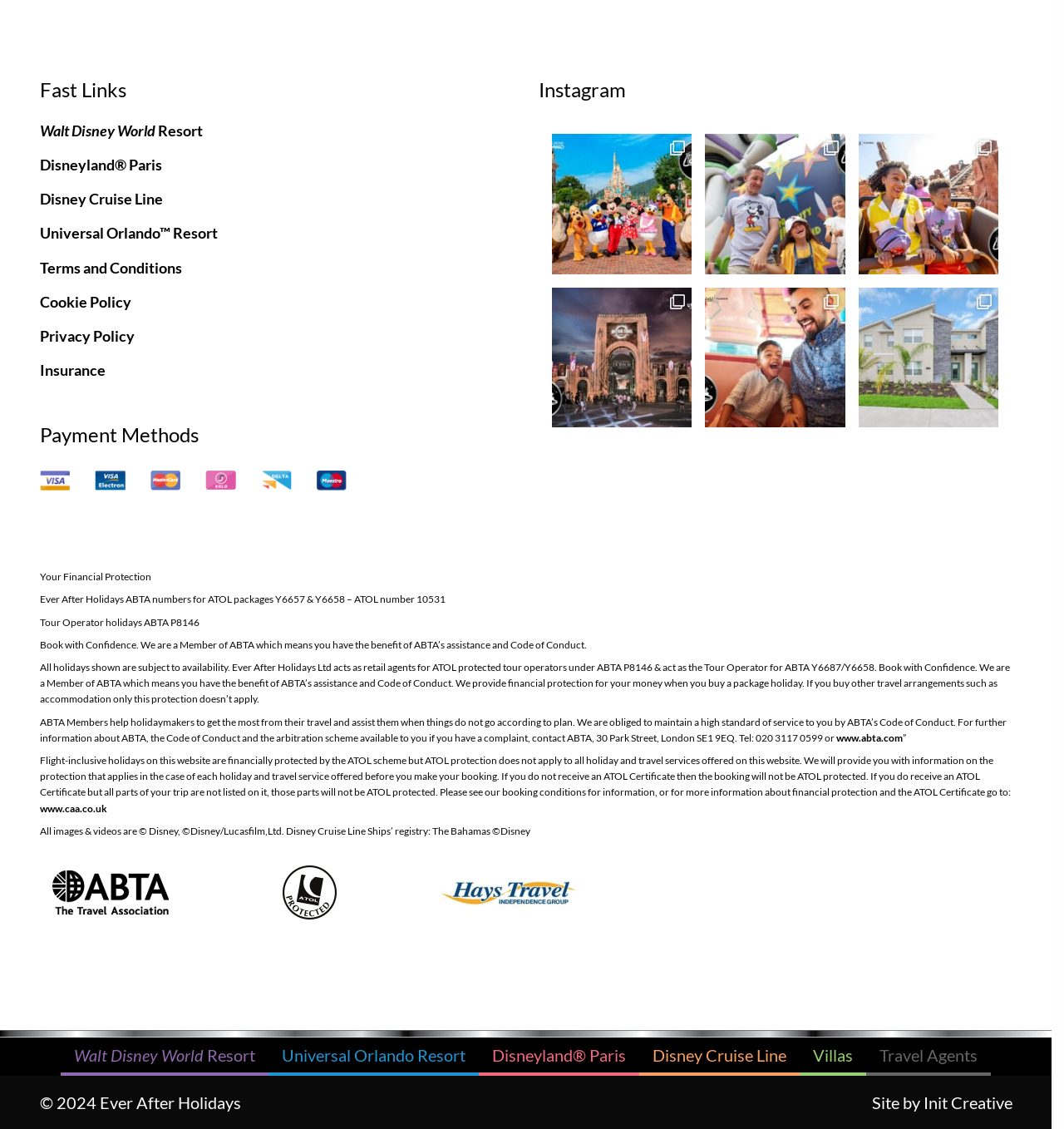Pinpoint the bounding box coordinates of the clickable element needed to complete the instruction: "Learn more about ABTA". The coordinates should be provided as four float numbers between 0 and 1: [left, top, right, bottom].

[0.786, 0.648, 0.848, 0.659]